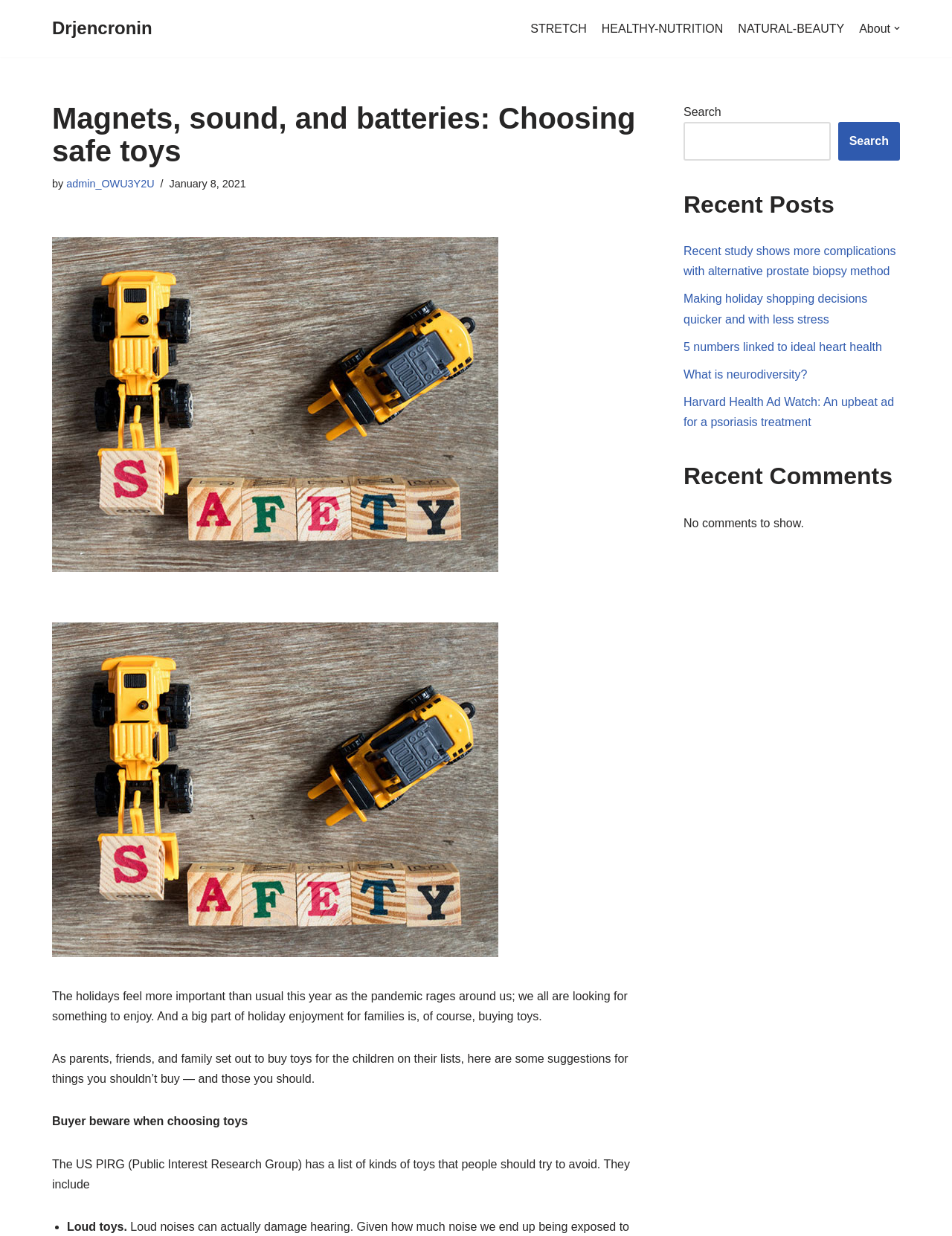Please find the bounding box coordinates of the element that needs to be clicked to perform the following instruction: "Read the 'Magnets, sound, and batteries: Choosing safe toys' article". The bounding box coordinates should be four float numbers between 0 and 1, represented as [left, top, right, bottom].

[0.055, 0.082, 0.671, 0.135]